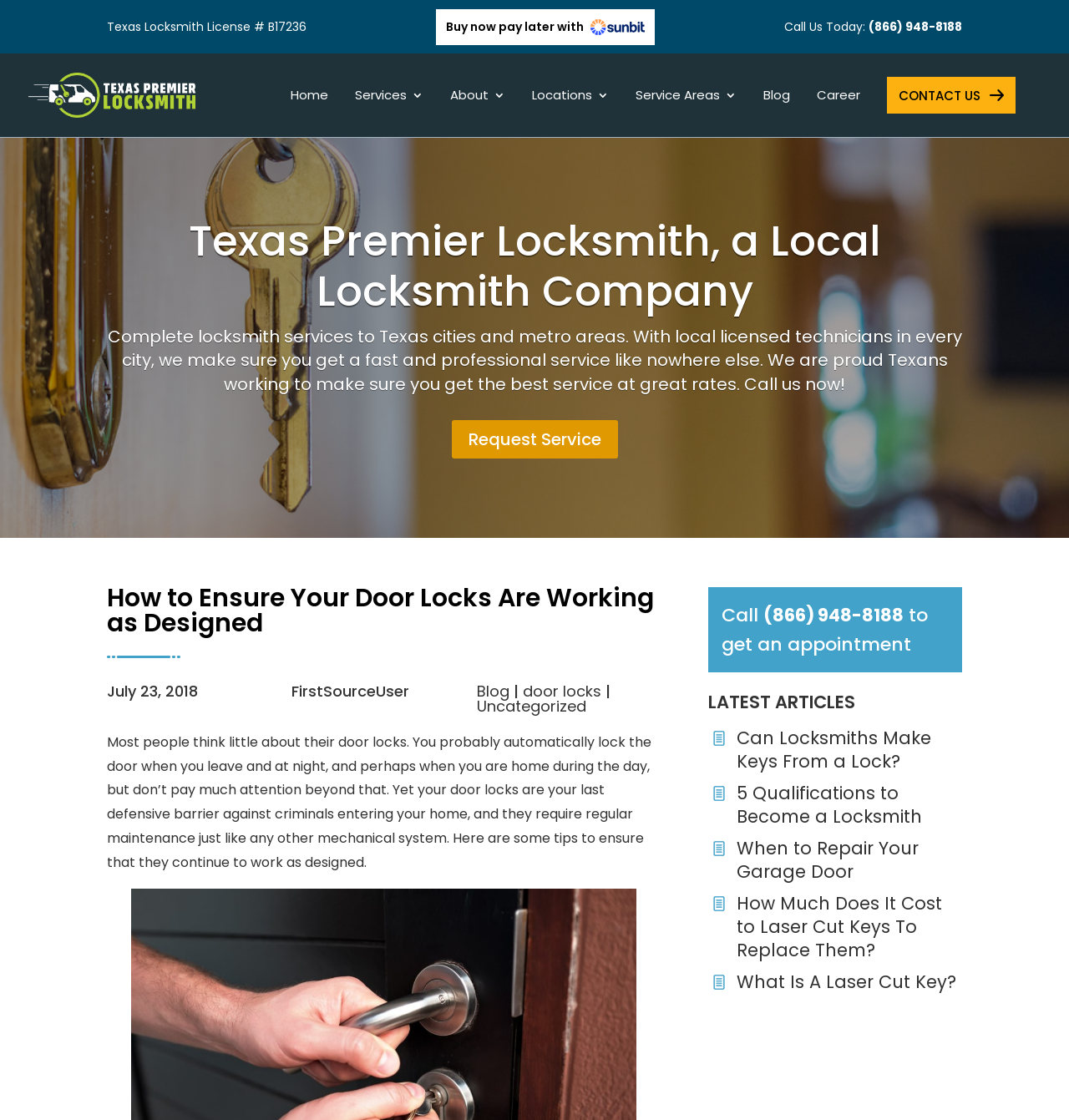Select the bounding box coordinates of the element I need to click to carry out the following instruction: "Click the 'Call Us Today' link".

[0.734, 0.016, 0.9, 0.031]